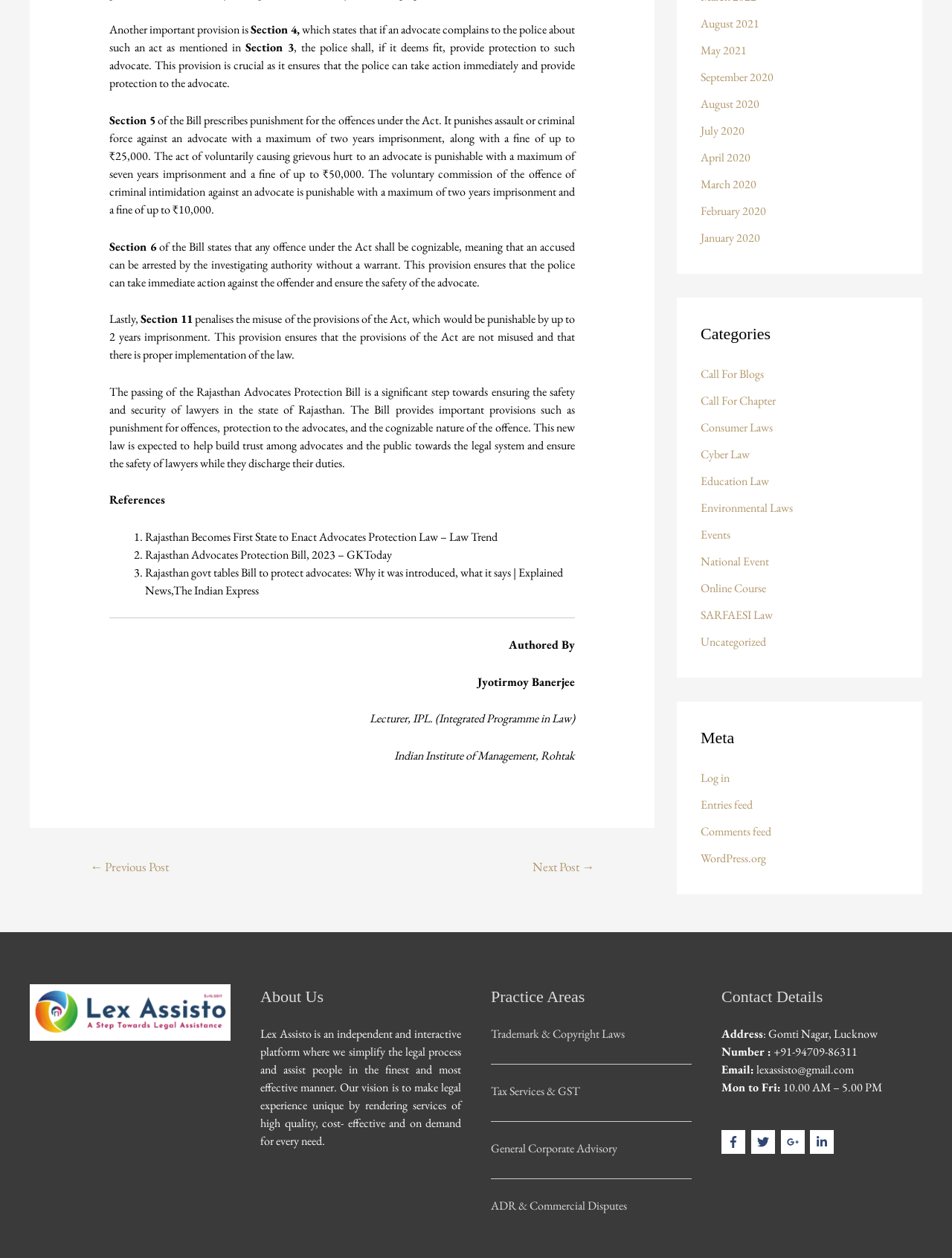Please identify the bounding box coordinates of the area that needs to be clicked to fulfill the following instruction: "Click on the 'Categories' link."

[0.736, 0.255, 0.944, 0.275]